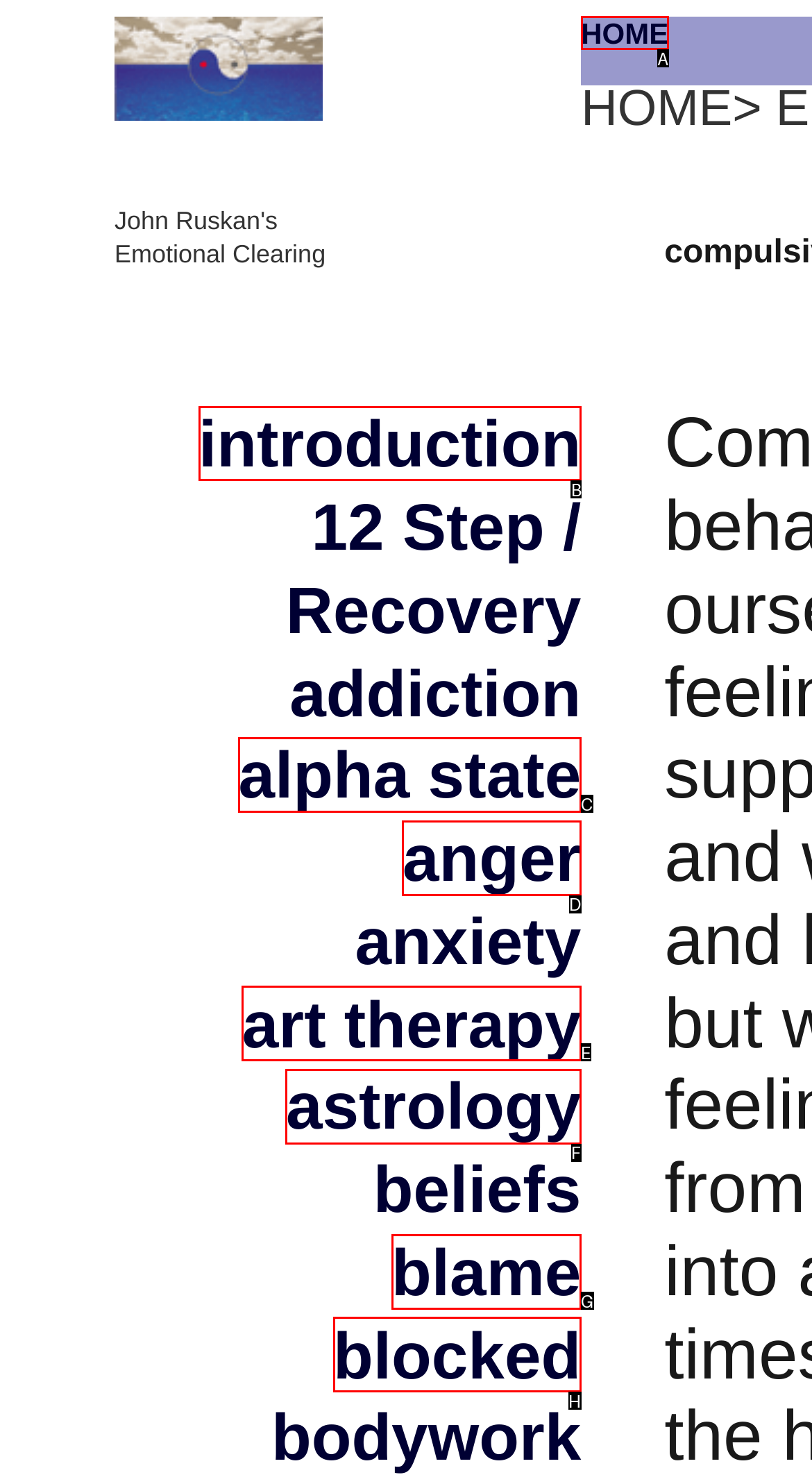Indicate the HTML element to be clicked to accomplish this task: read introduction Respond using the letter of the correct option.

B